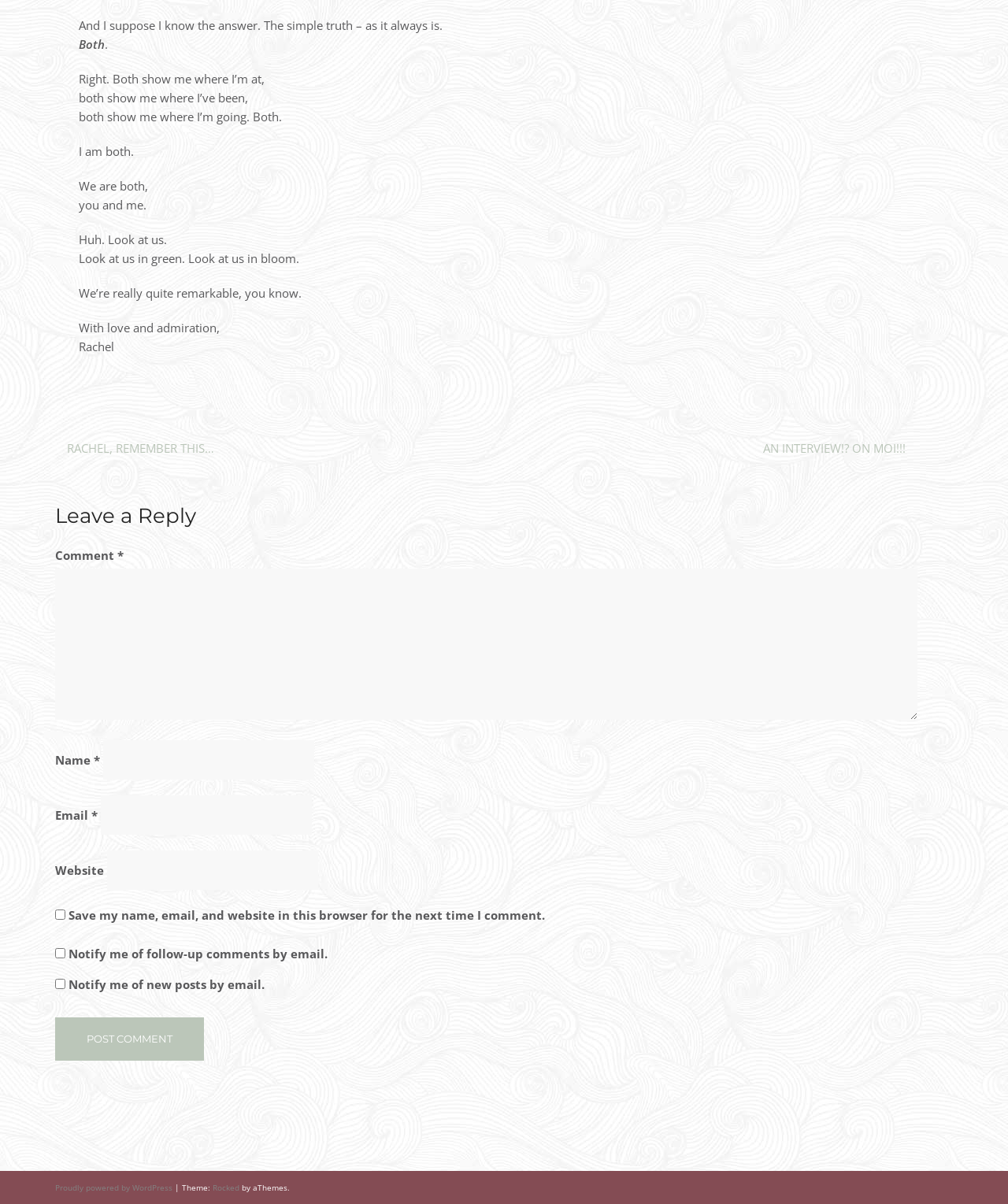Please find the bounding box coordinates of the element's region to be clicked to carry out this instruction: "Enter your name in the 'Name' field".

[0.102, 0.615, 0.312, 0.648]